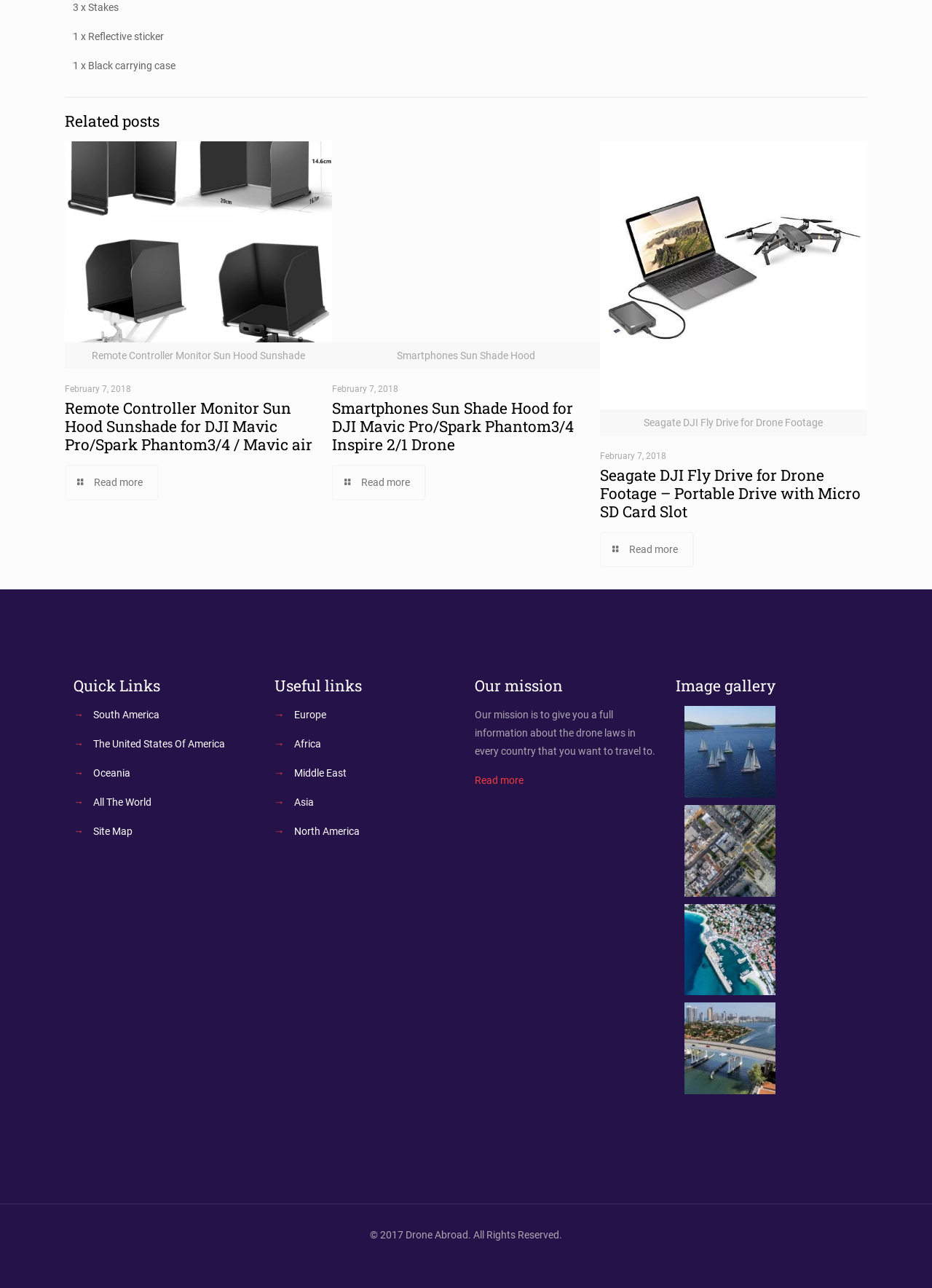What type of content is in the 'Image gallery' section?
Refer to the image and respond with a one-word or short-phrase answer.

Drone law images